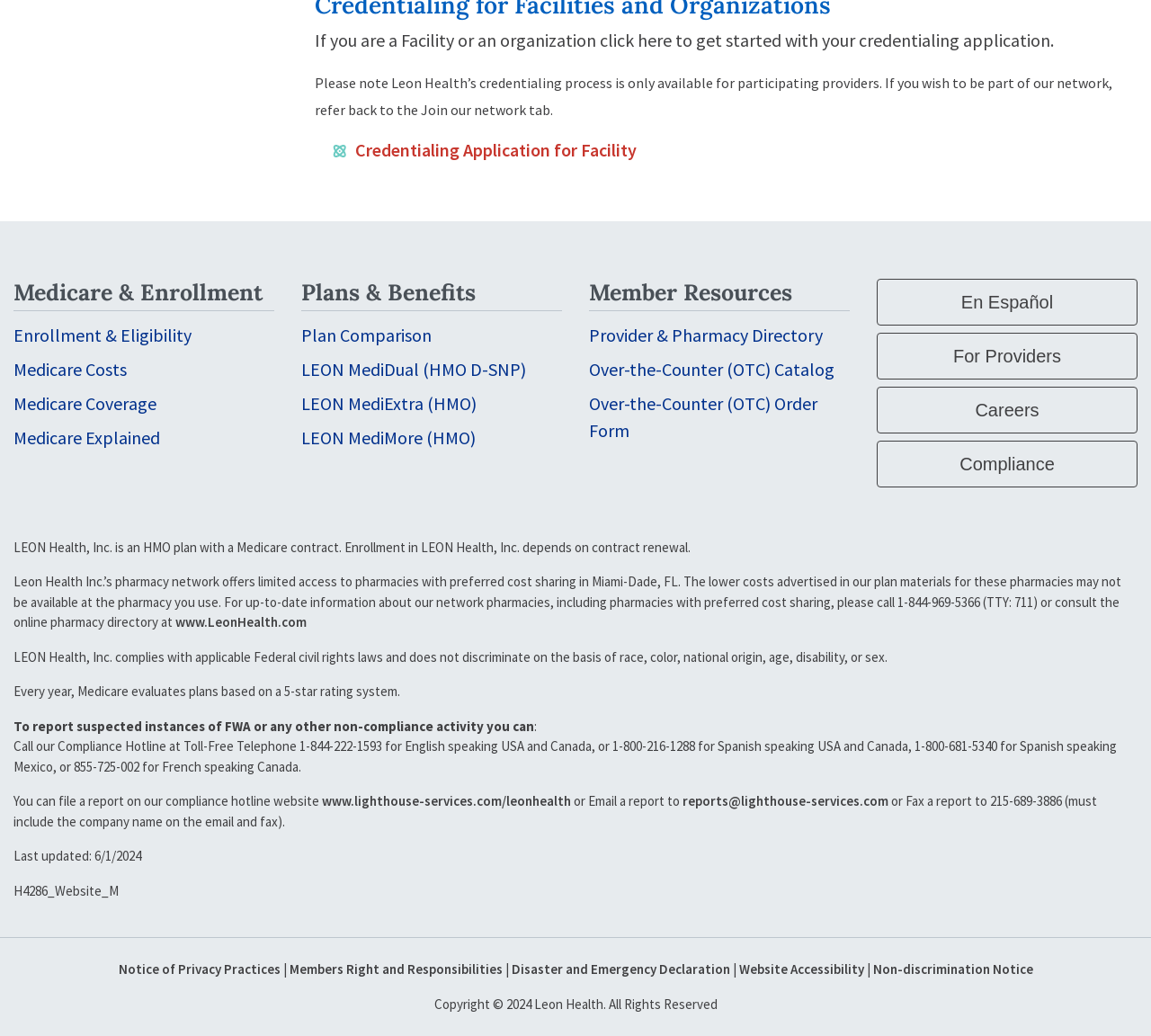Please identify the bounding box coordinates of the clickable region that I should interact with to perform the following instruction: "Report suspected instances of FWA". The coordinates should be expressed as four float numbers between 0 and 1, i.e., [left, top, right, bottom].

[0.28, 0.765, 0.496, 0.781]